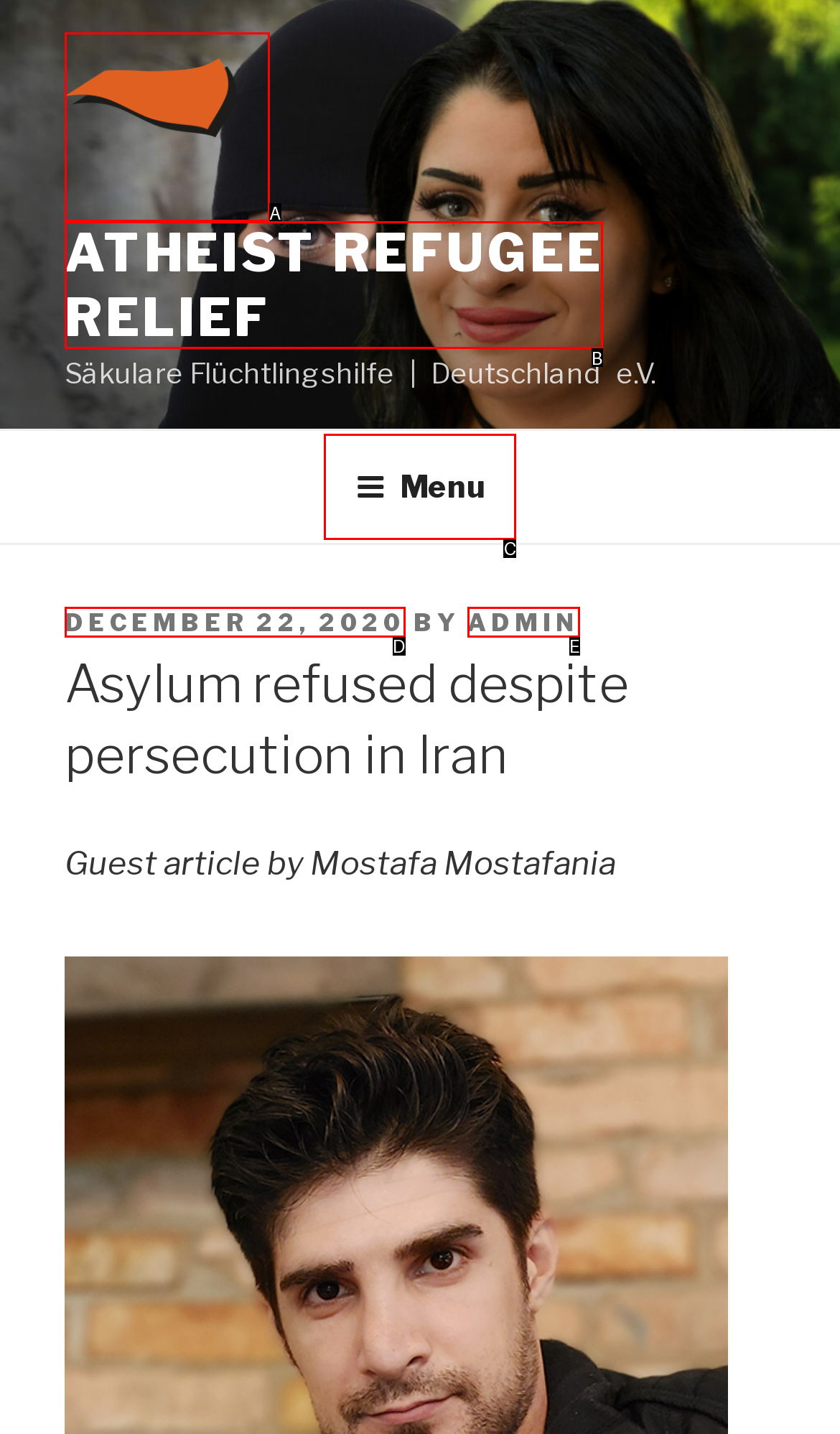Given the description: Gamble, pick the option that matches best and answer with the corresponding letter directly.

None